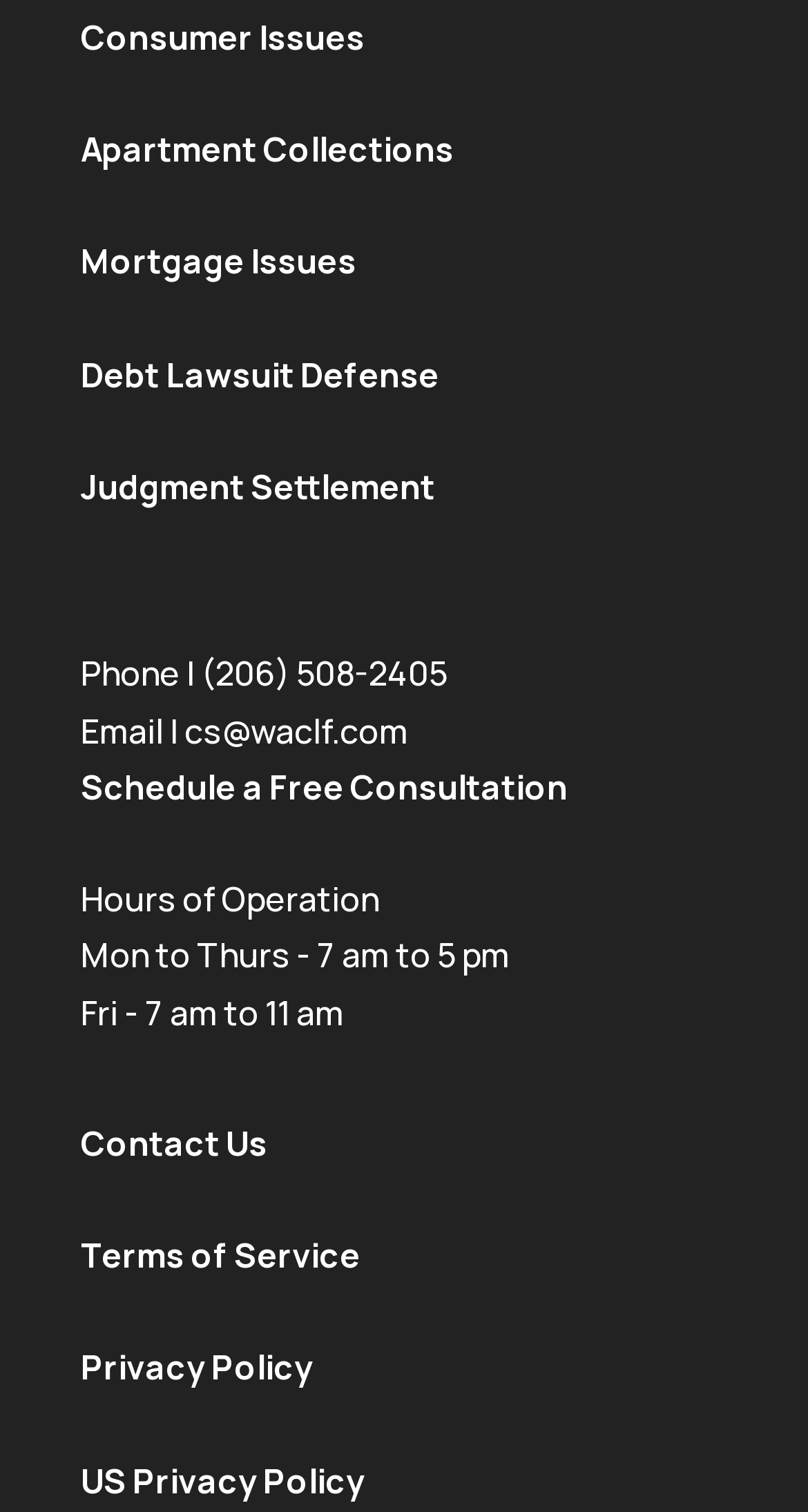Can you identify the bounding box coordinates of the clickable region needed to carry out this instruction: 'Schedule a Free Consultation'? The coordinates should be four float numbers within the range of 0 to 1, stated as [left, top, right, bottom].

[0.1, 0.505, 0.703, 0.535]